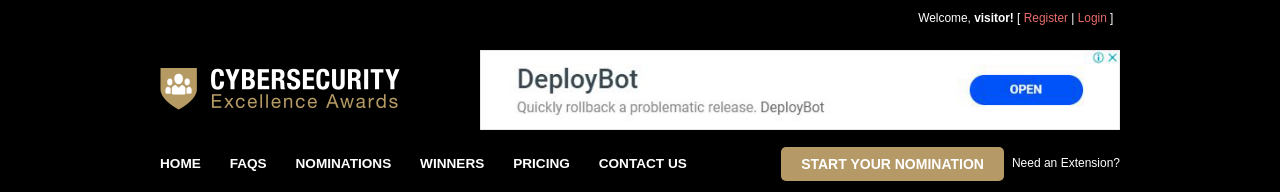What navigation option provides information about the awards process?
Please provide a comprehensive answer based on the contents of the image.

The 'FAQs' navigation option is one of the key navigation options for users, aimed at facilitating easy access to essential information regarding the awards, including the process of nominations and winners.